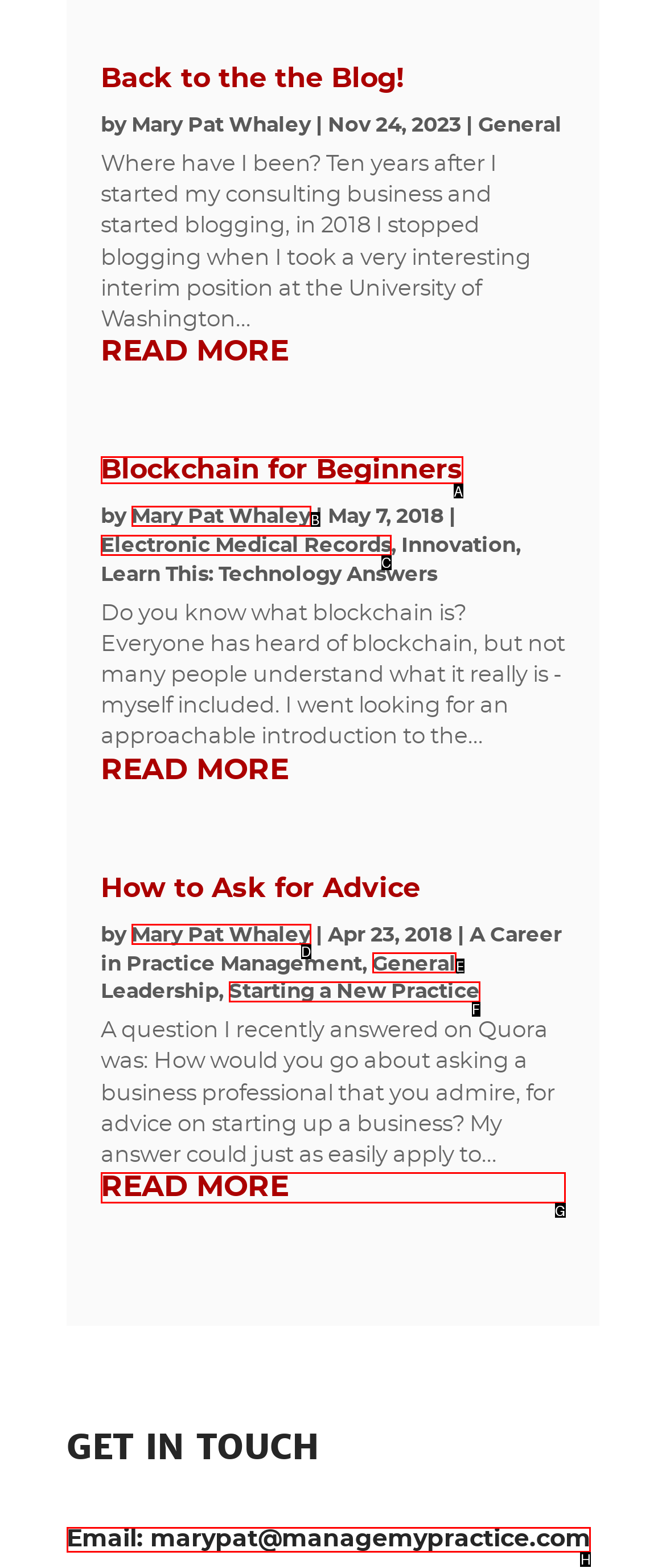Given the task: get in touch via email, indicate which boxed UI element should be clicked. Provide your answer using the letter associated with the correct choice.

H